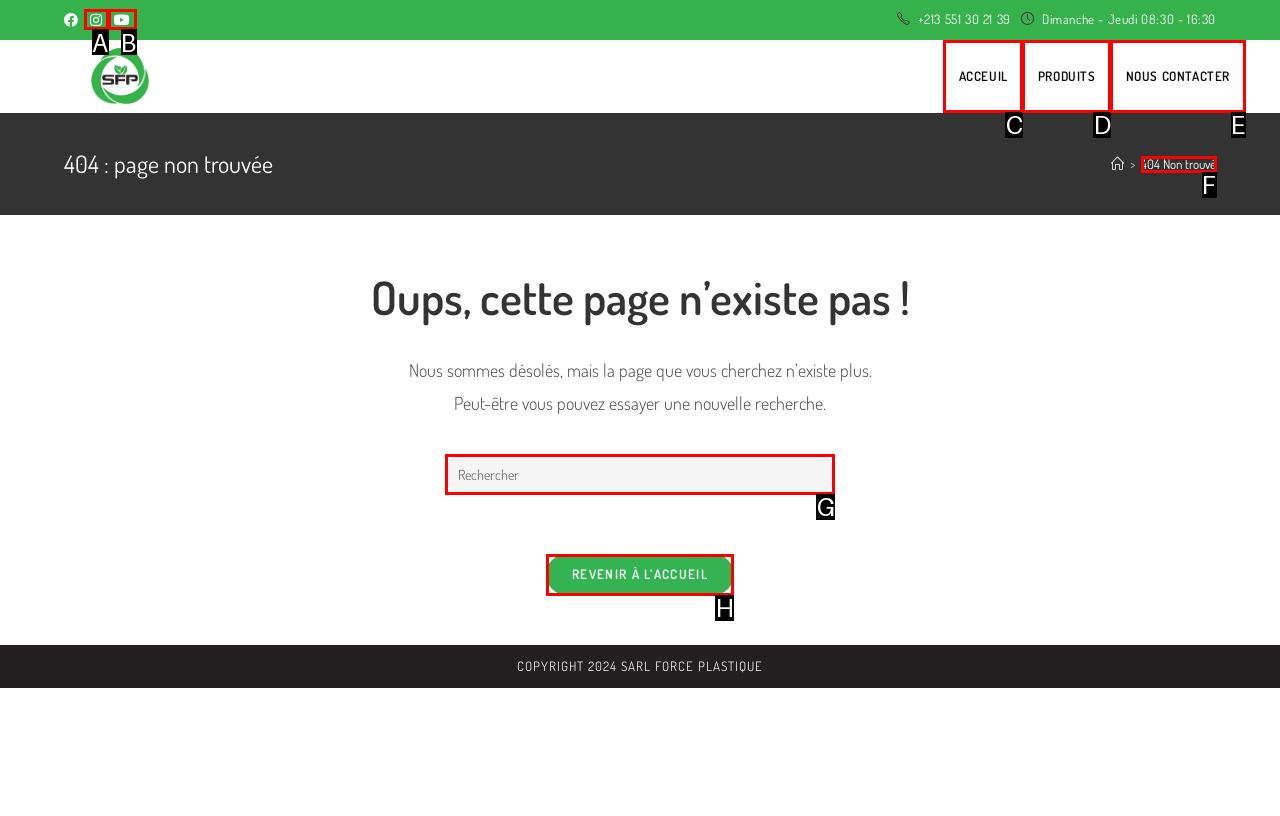Select the HTML element to finish the task: Search on the site Reply with the letter of the correct option.

G